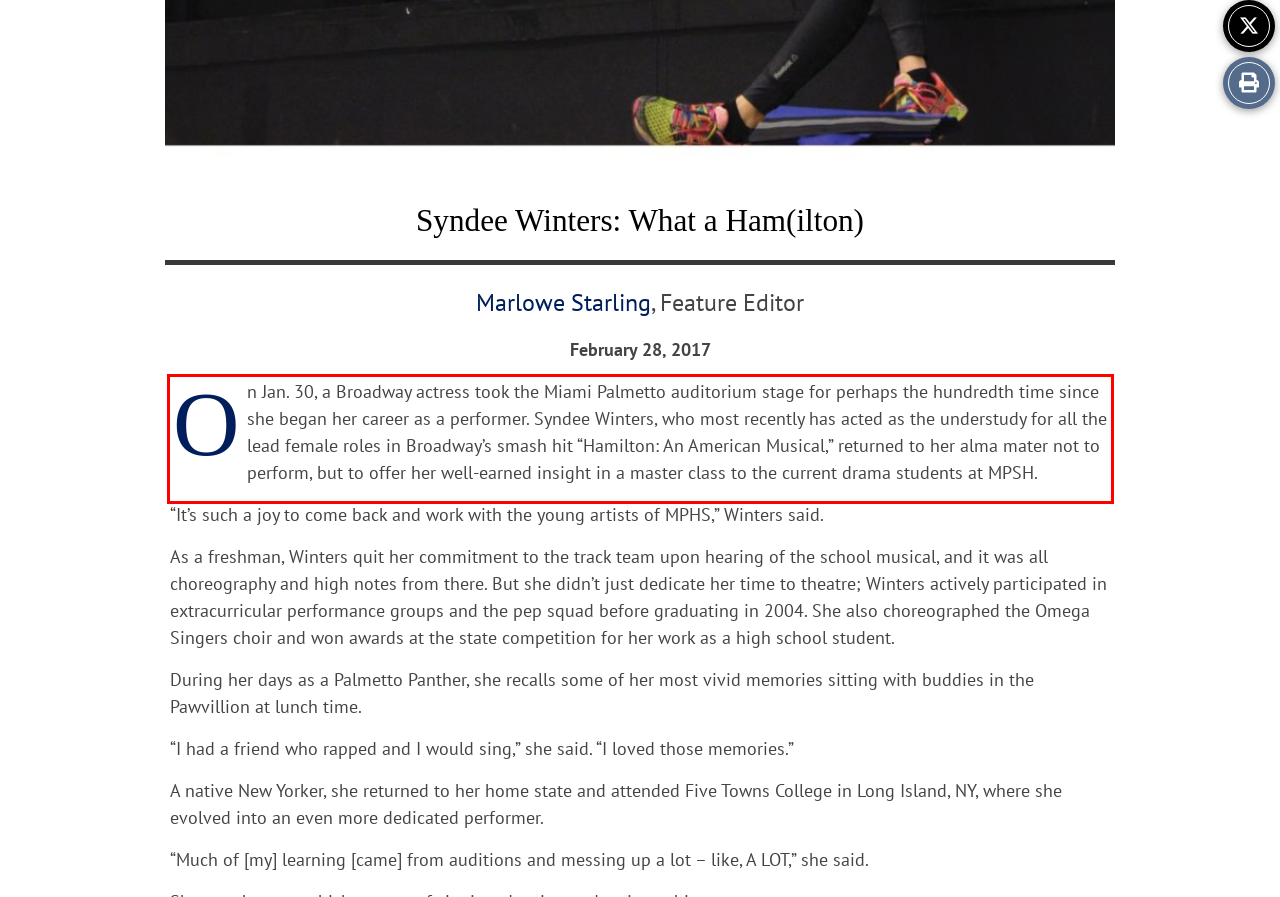Given a webpage screenshot, identify the text inside the red bounding box using OCR and extract it.

On Jan. 30, a Broadway actress took the Miami Palmetto auditorium stage for perhaps the hundredth time since she began her career as a performer. Syndee Winters, who most recently has acted as the understudy for all the lead female roles in Broadway’s smash hit “Hamilton: An American Musical,” returned to her alma mater not to perform, but to offer her well-earned insight in a master class to the current drama students at MPSH.